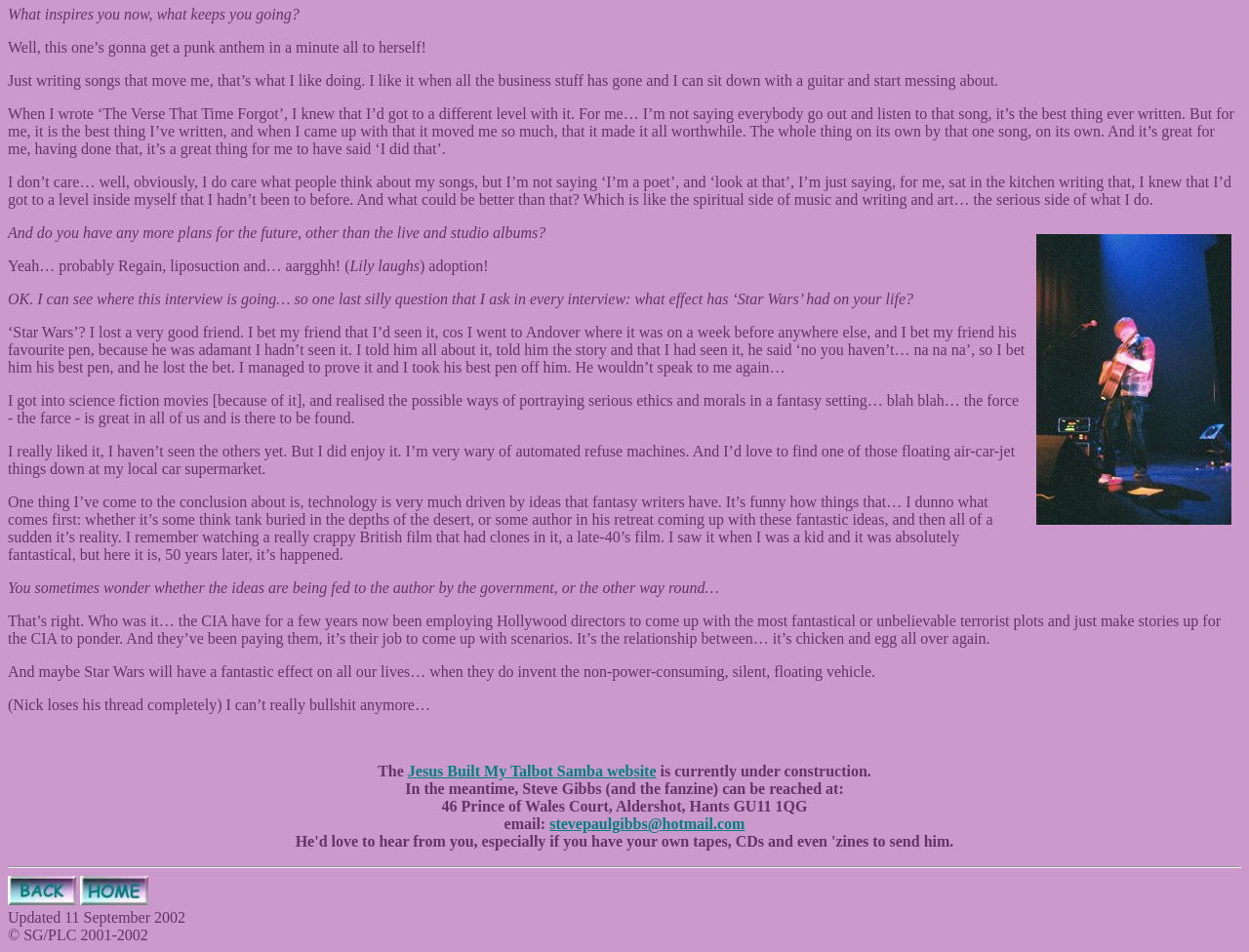Examine the screenshot and answer the question in as much detail as possible: What is the image description?

The image description is obtained from the OCR text of the image element with ID 335. It is a caption describing the image of Nick at St. Helens Citadel on a specific date.